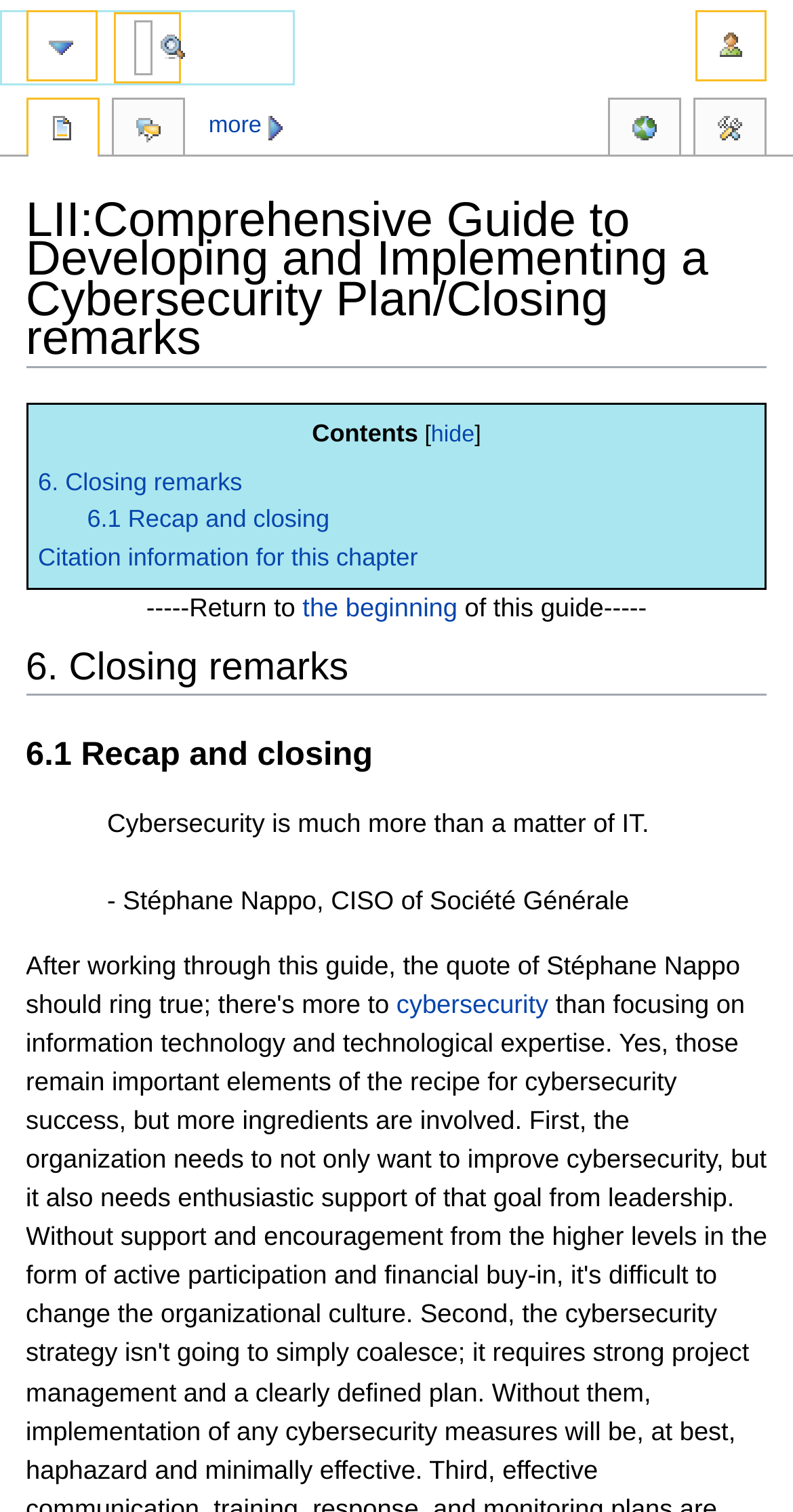How many page actions are available? Observe the screenshot and provide a one-word or short phrase answer.

5